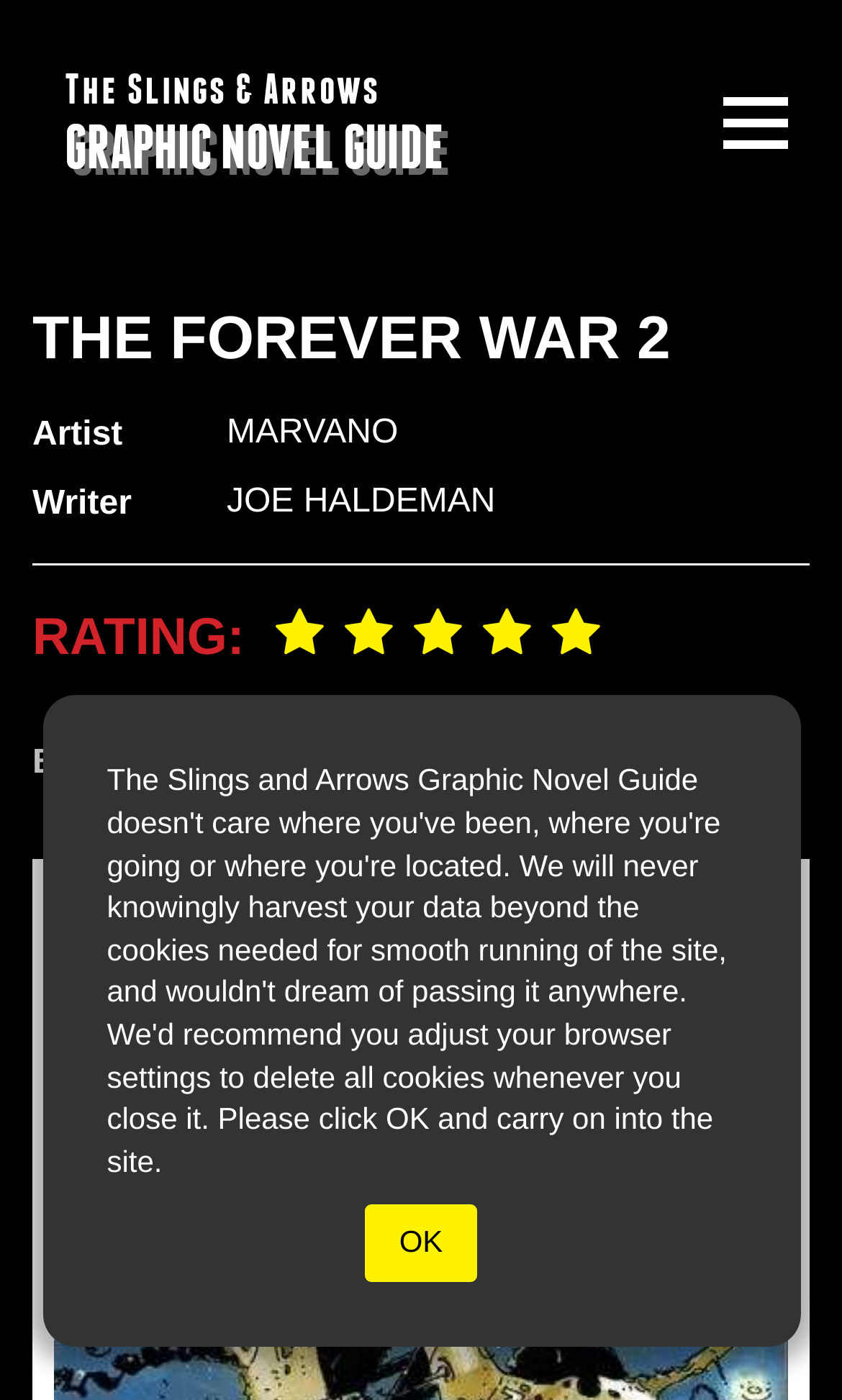Calculate the bounding box coordinates of the UI element given the description: "Marvano".

[0.269, 0.296, 0.473, 0.322]